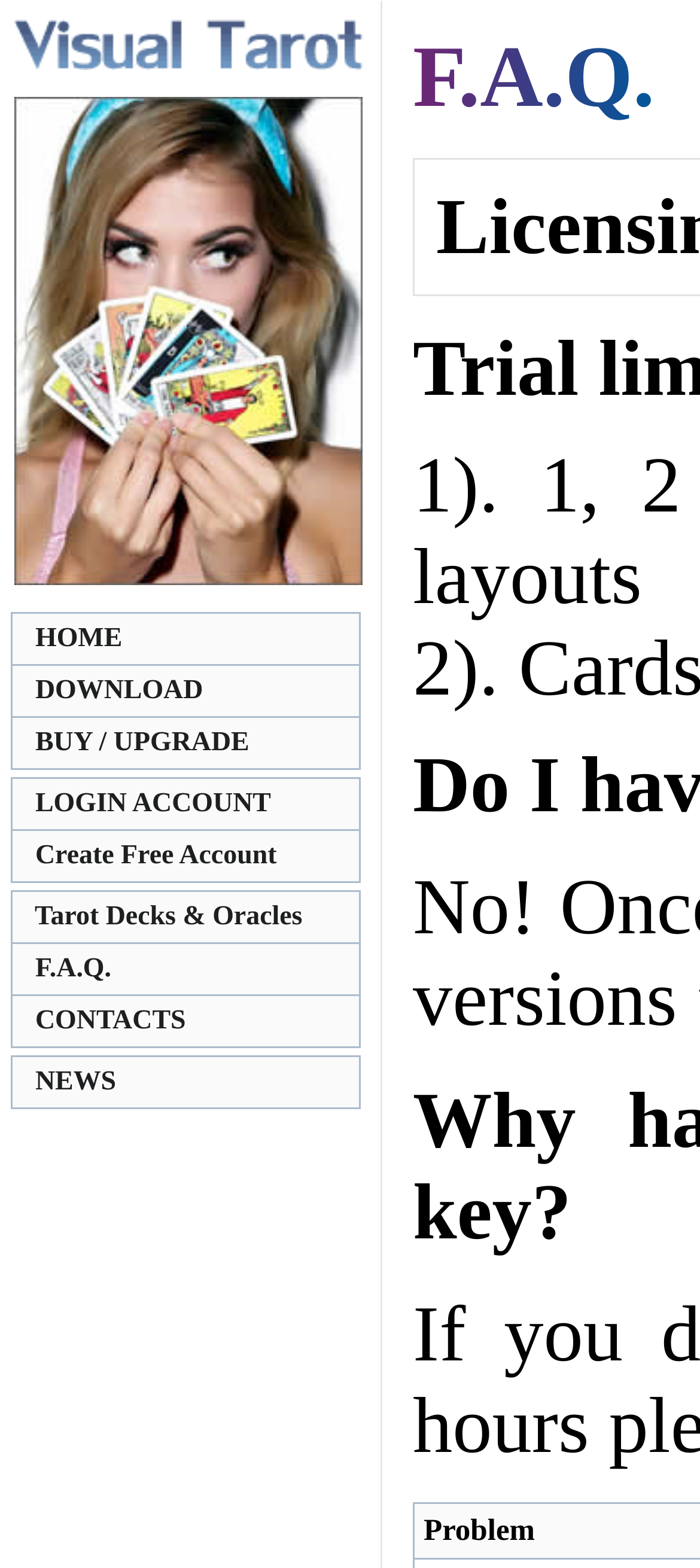What is the second navigation link?
Refer to the screenshot and deliver a thorough answer to the question presented.

I looked at the list of navigation links and found that the second one is 'DOWNLOAD', which is located below the 'HOME' link.